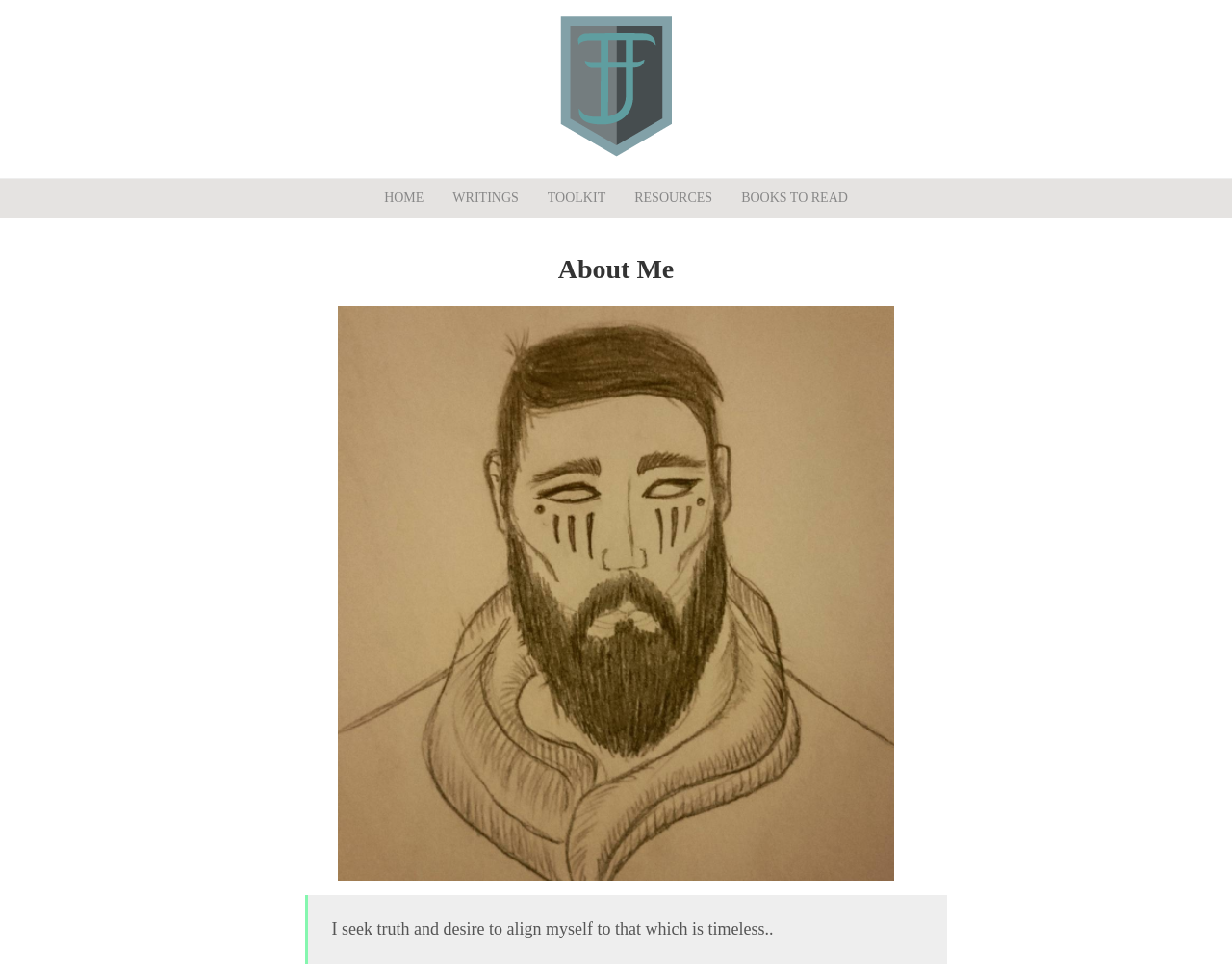Please provide a short answer using a single word or phrase for the question:
What is the quote mentioned on this webpage?

I seek truth and desire to align myself to that which is timeless..